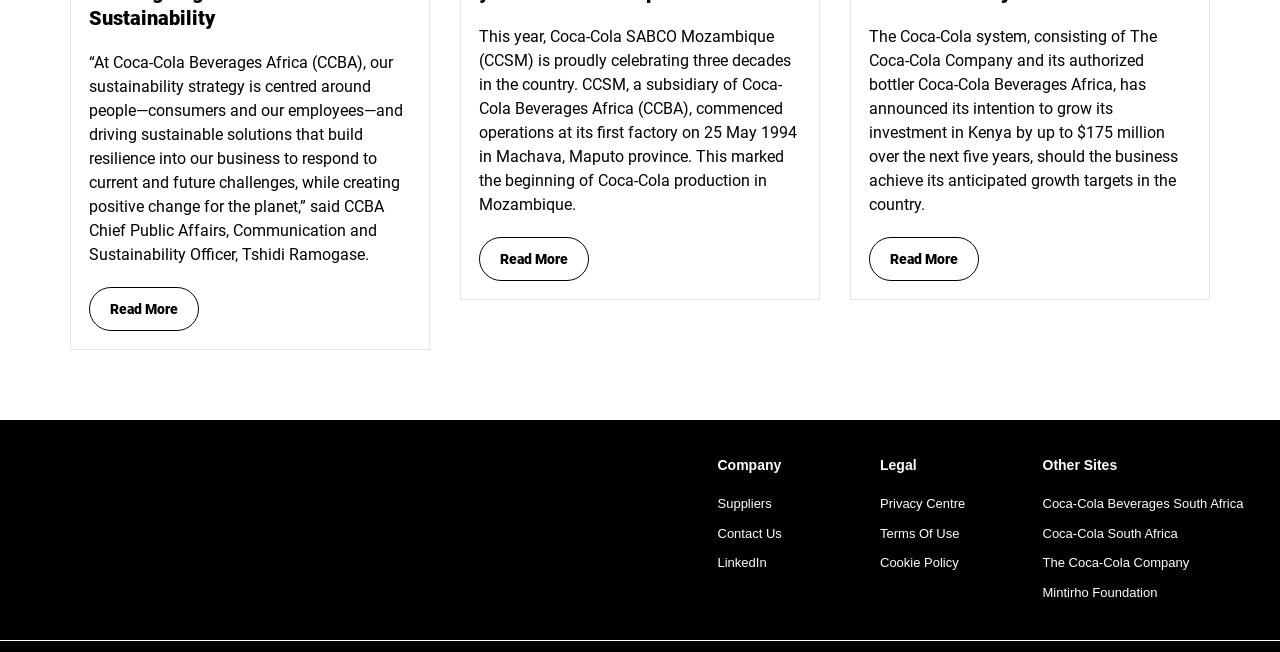Please identify the bounding box coordinates of the element's region that needs to be clicked to fulfill the following instruction: "Read about Coca-Cola's investment in Kenya". The bounding box coordinates should consist of four float numbers between 0 and 1, i.e., [left, top, right, bottom].

[0.679, 0.363, 0.765, 0.431]